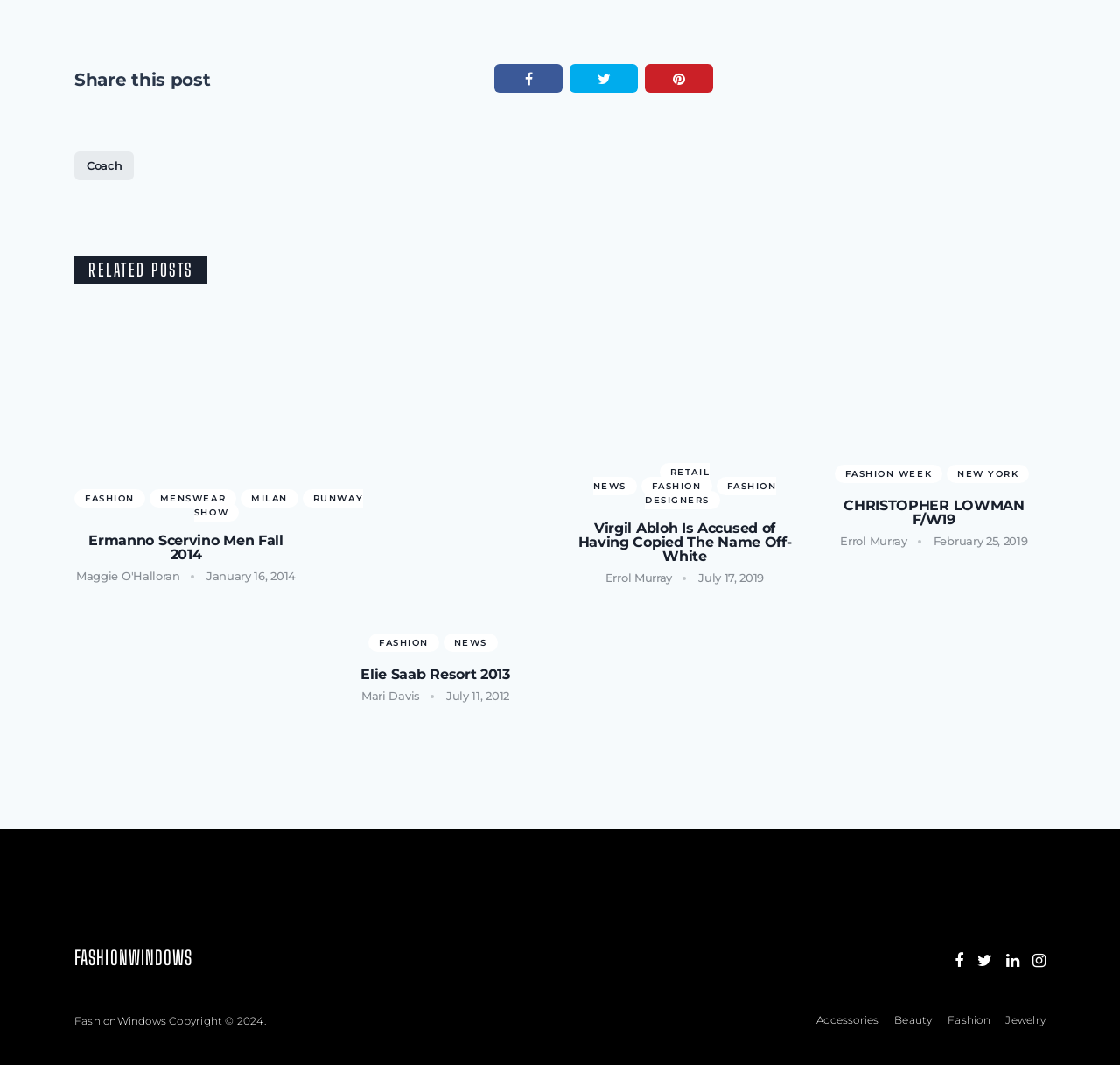Given the element description: "Elie Saab Resort 2013", predict the bounding box coordinates of the UI element it refers to, using four float numbers between 0 and 1, i.e., [left, top, right, bottom].

[0.322, 0.627, 0.455, 0.64]